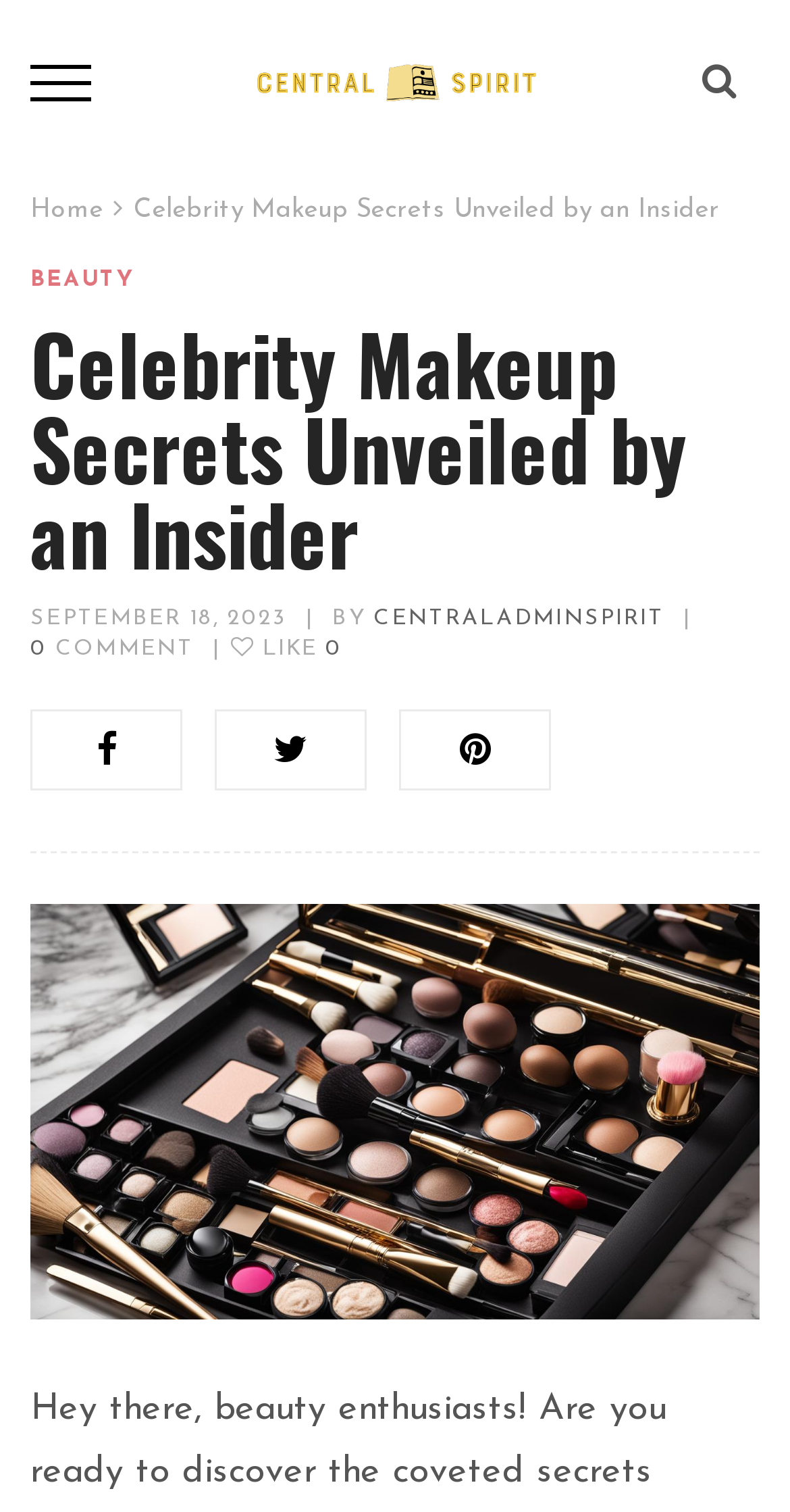Extract the bounding box for the UI element that matches this description: "September 18, 2023".

[0.038, 0.402, 0.364, 0.416]